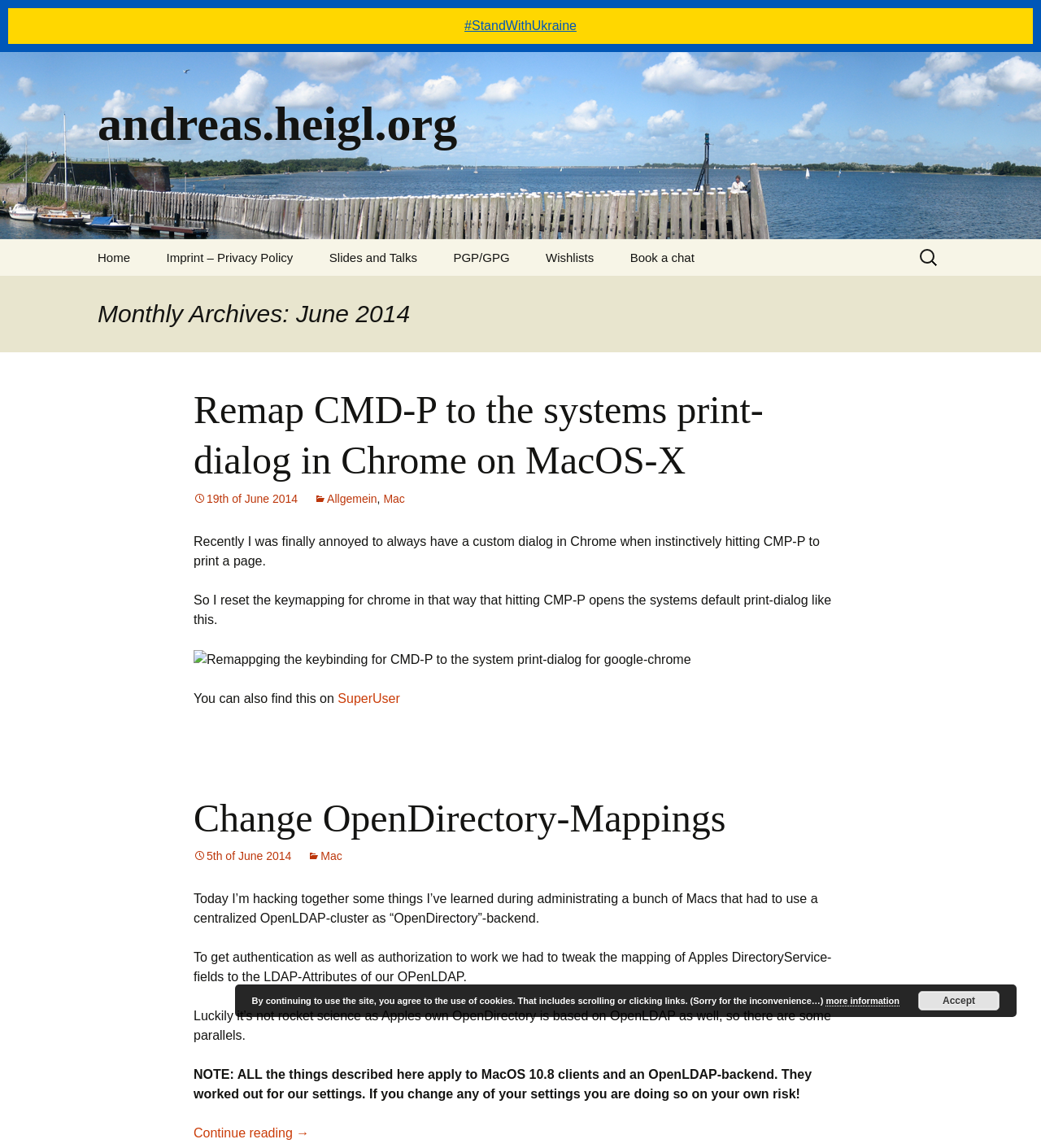Refer to the screenshot and give an in-depth answer to this question: How many links are in the footer section?

The footer section is located at the bottom of the webpage, and it contains five links: 'Home', 'Imprint – Privacy Policy', 'Slides and Talks', 'PGP/GPG', and 'Wishlists'.